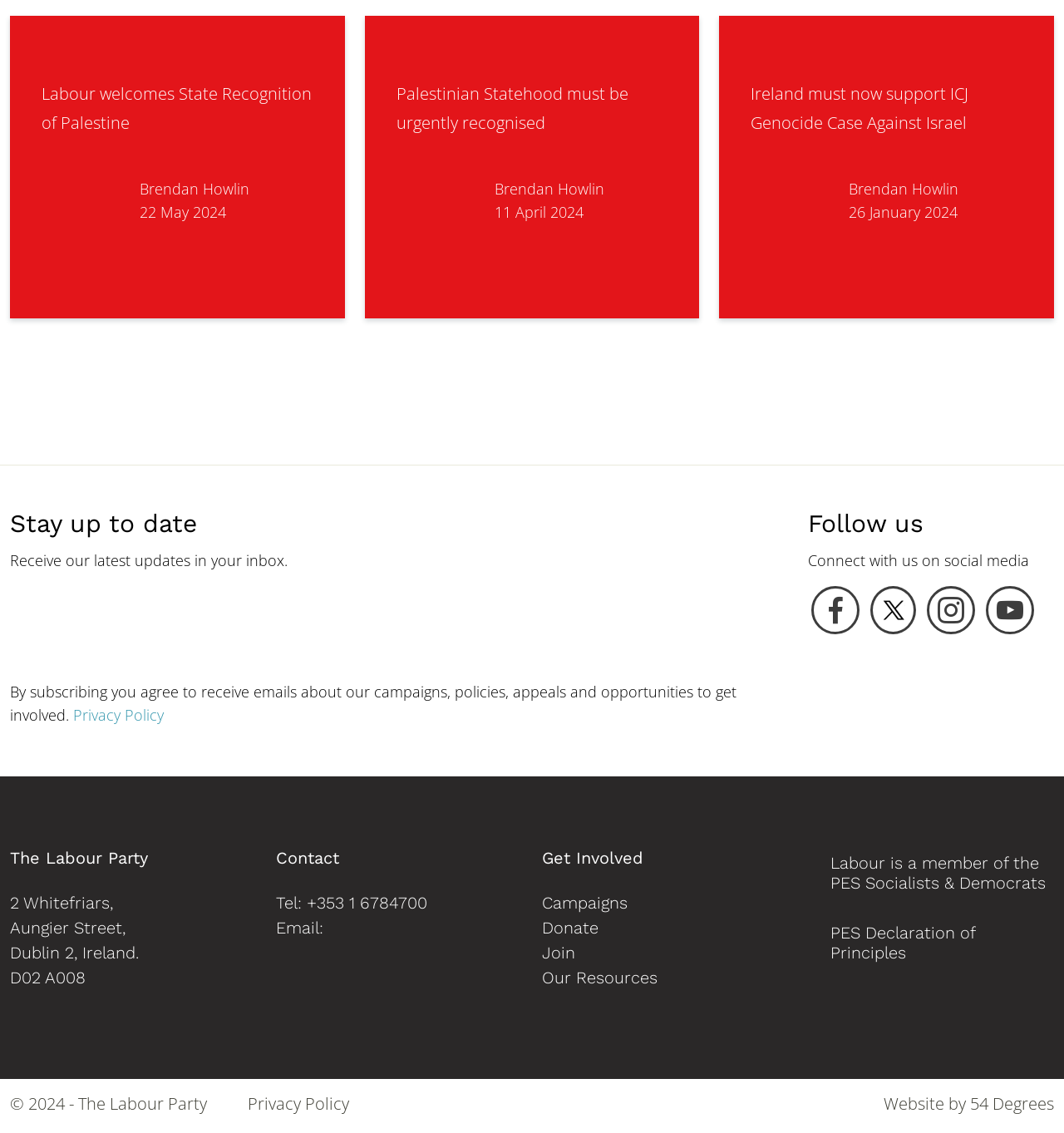Determine the bounding box coordinates for the region that must be clicked to execute the following instruction: "Get in touch with Labour".

[0.288, 0.788, 0.402, 0.806]